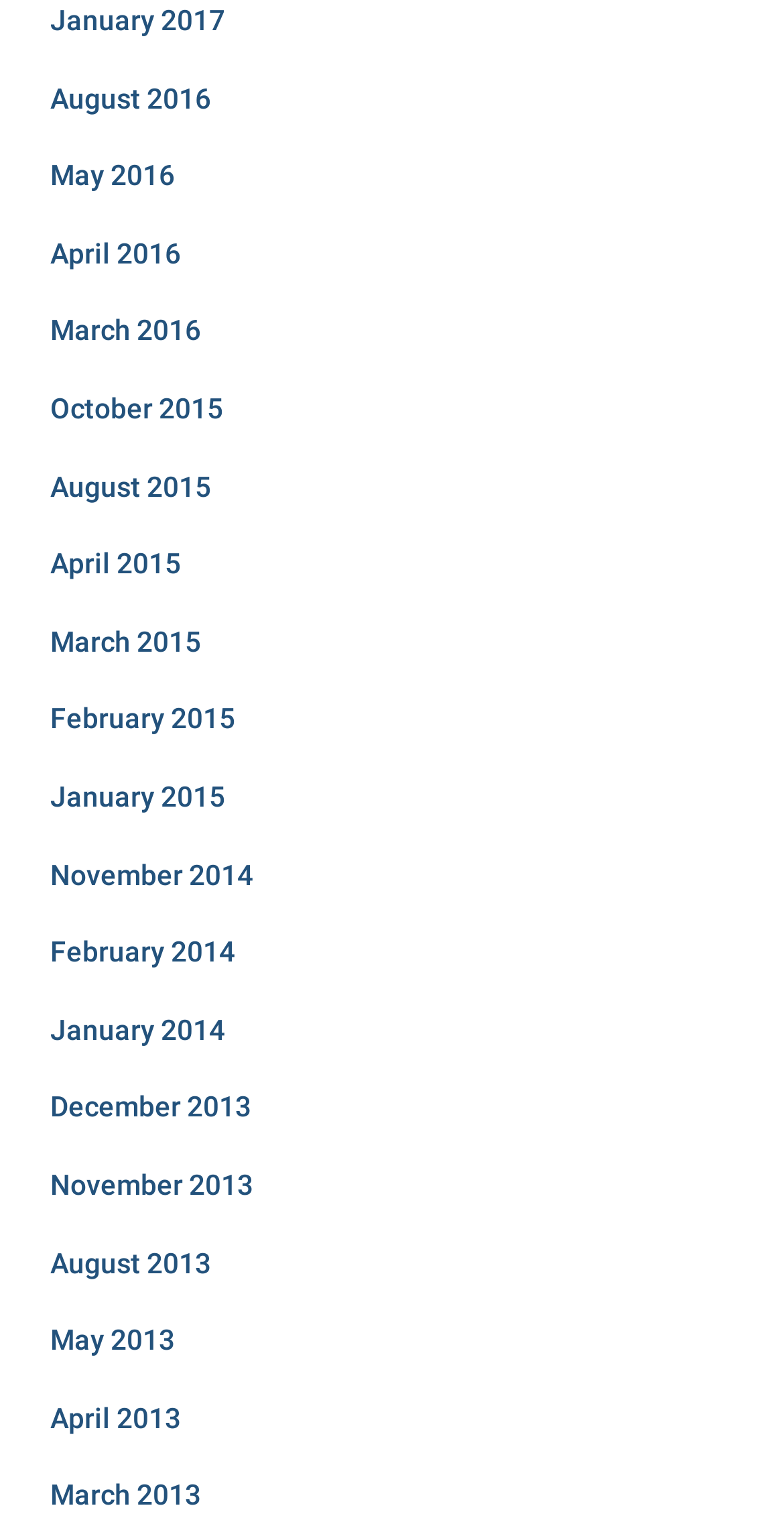Please identify the bounding box coordinates of the area that needs to be clicked to follow this instruction: "view August 2016".

[0.064, 0.054, 0.269, 0.075]